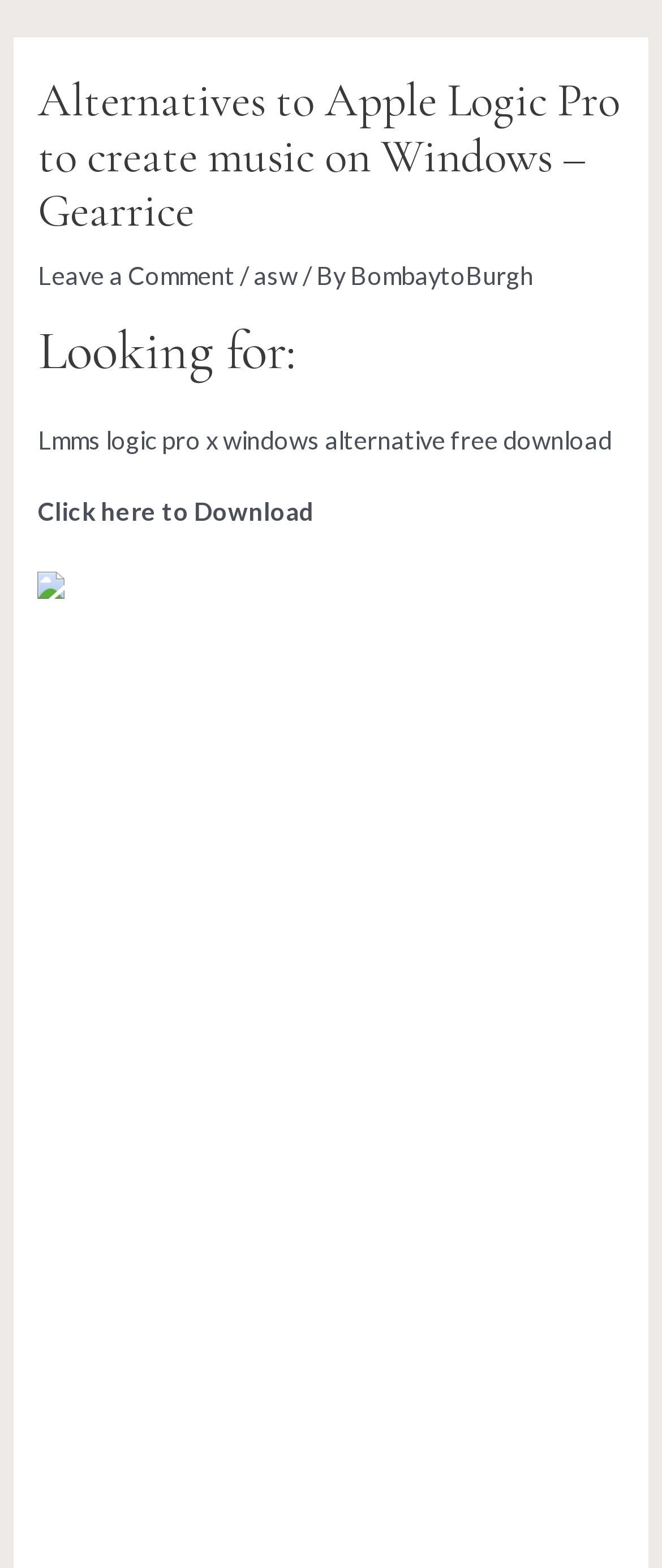Locate the bounding box coordinates of the area to click to fulfill this instruction: "Click on the Main Menu button". The bounding box should be presented as four float numbers between 0 and 1, in the order [left, top, right, bottom].

[0.831, 0.015, 0.938, 0.061]